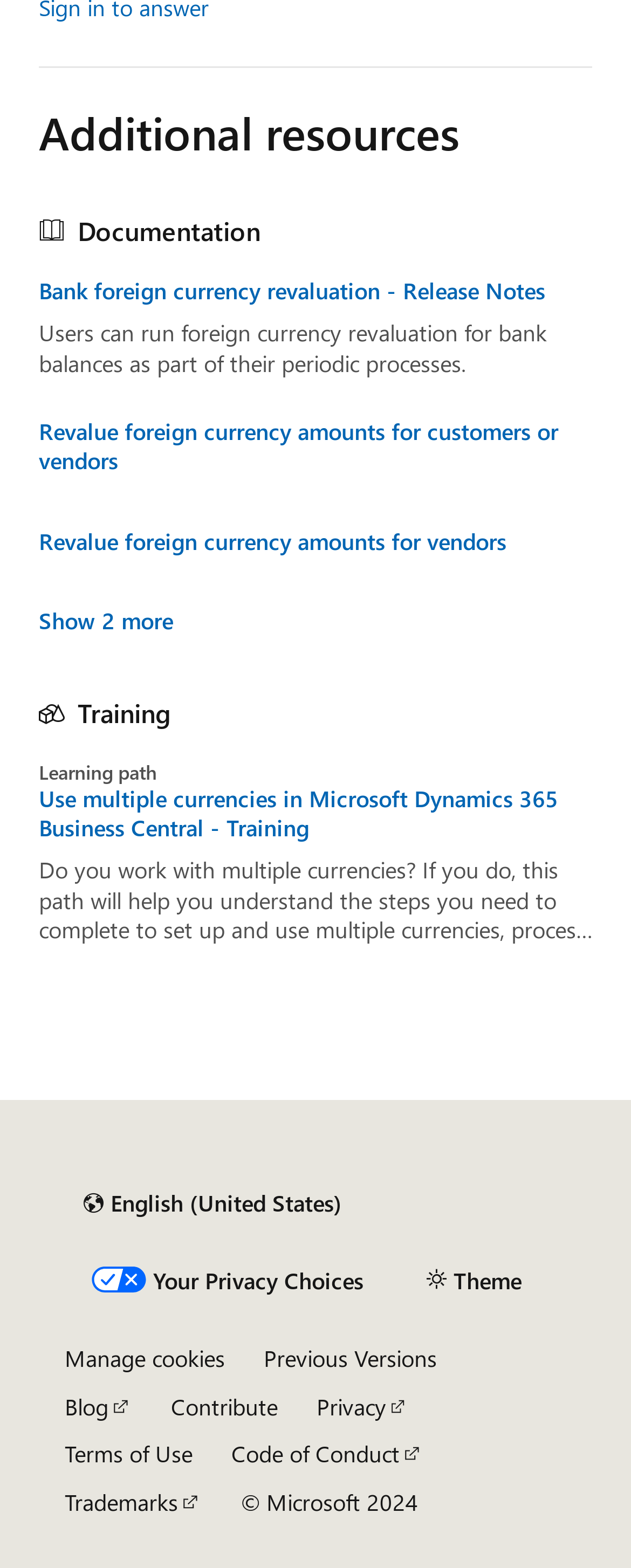What is the purpose of the 'Revalue foreign currency amounts for customers or vendors' link?
Can you give a detailed and elaborate answer to the question?

The link 'Revalue foreign currency amounts for customers or vendors' is located under the 'Additional resources' section, and its purpose is to revalue foreign currency amounts, as indicated by the link text.